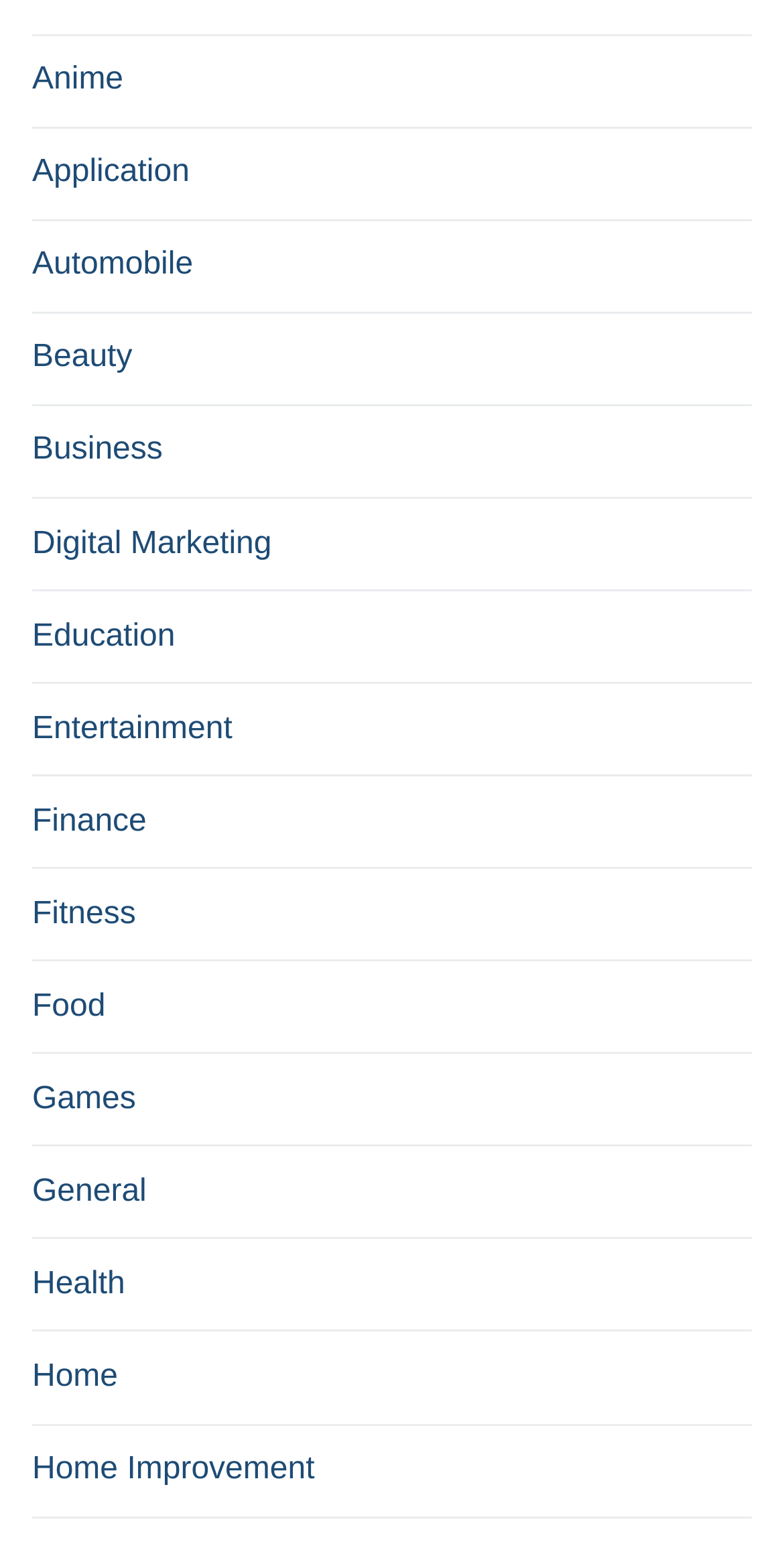Please determine the bounding box coordinates of the element's region to click for the following instruction: "Click on Anime".

[0.041, 0.035, 0.959, 0.083]